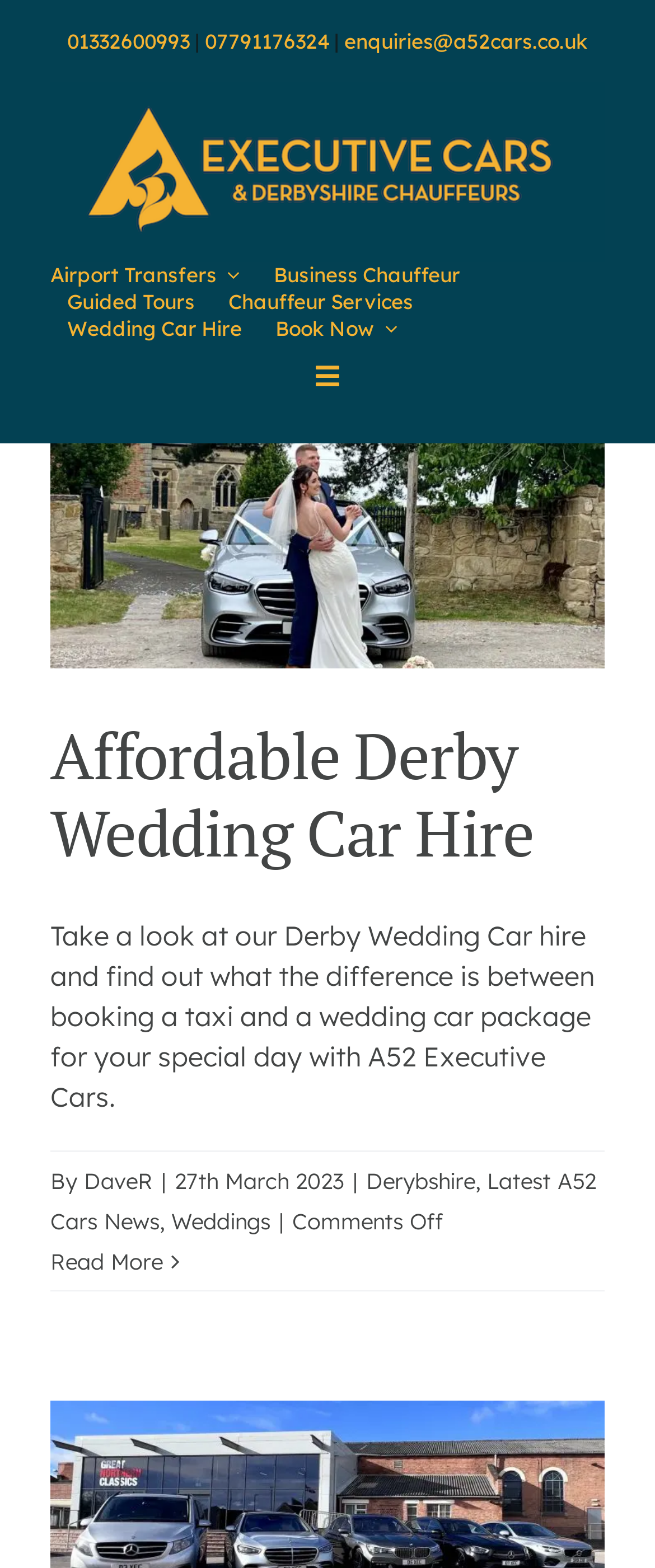Pinpoint the bounding box coordinates of the area that must be clicked to complete this instruction: "Click the 'Airport Transfers' link".

[0.077, 0.167, 0.367, 0.184]